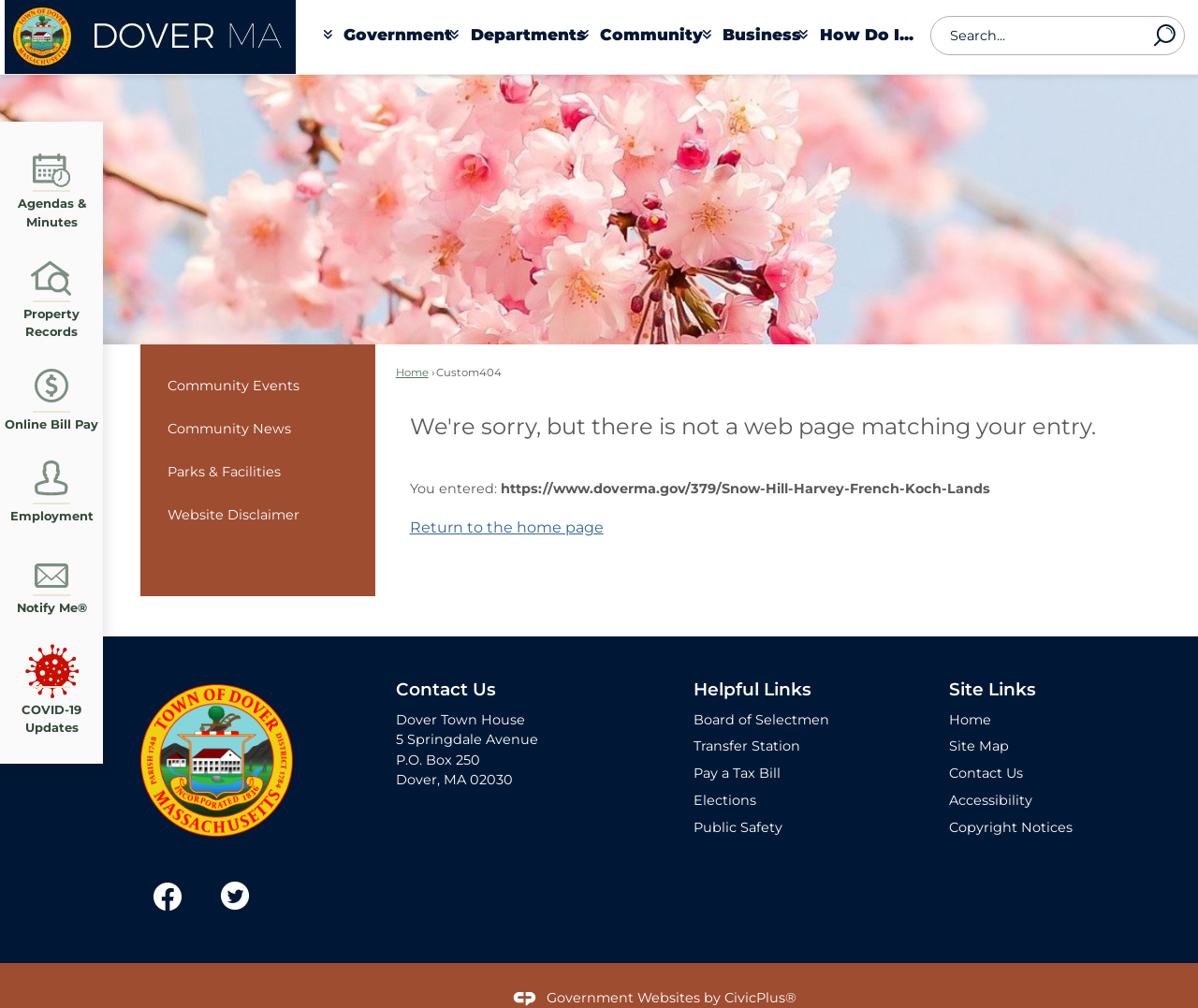Using the description: "Pay a Tax Bill", identify the bounding box of the corresponding UI element in the screenshot.

[0.579, 0.759, 0.652, 0.776]